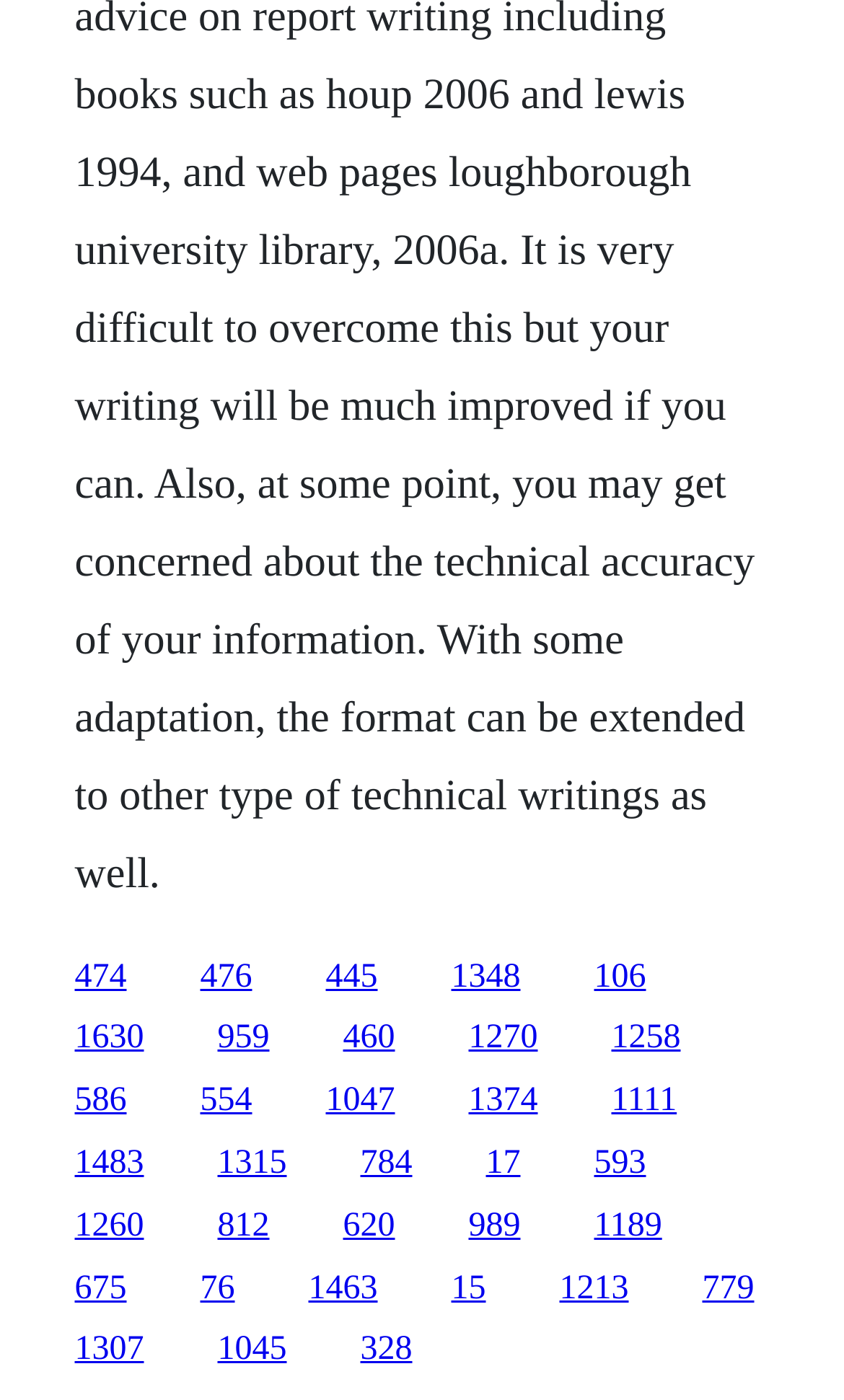Please identify the bounding box coordinates of the element that needs to be clicked to perform the following instruction: "follow the twelfth link".

[0.724, 0.773, 0.802, 0.799]